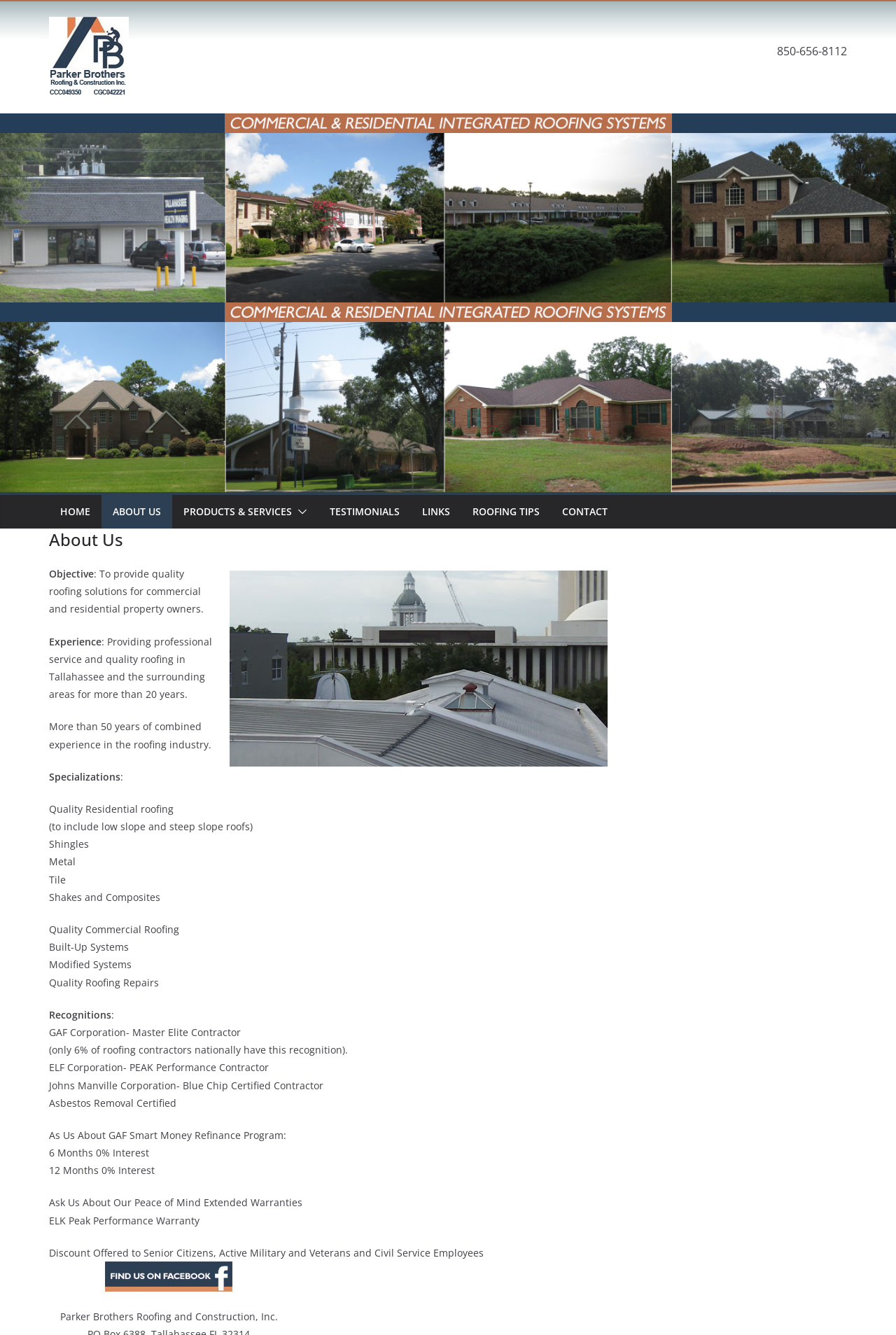Find the bounding box coordinates for the area you need to click to carry out the instruction: "Call the phone number". The coordinates should be four float numbers between 0 and 1, indicated as [left, top, right, bottom].

[0.867, 0.032, 0.945, 0.044]